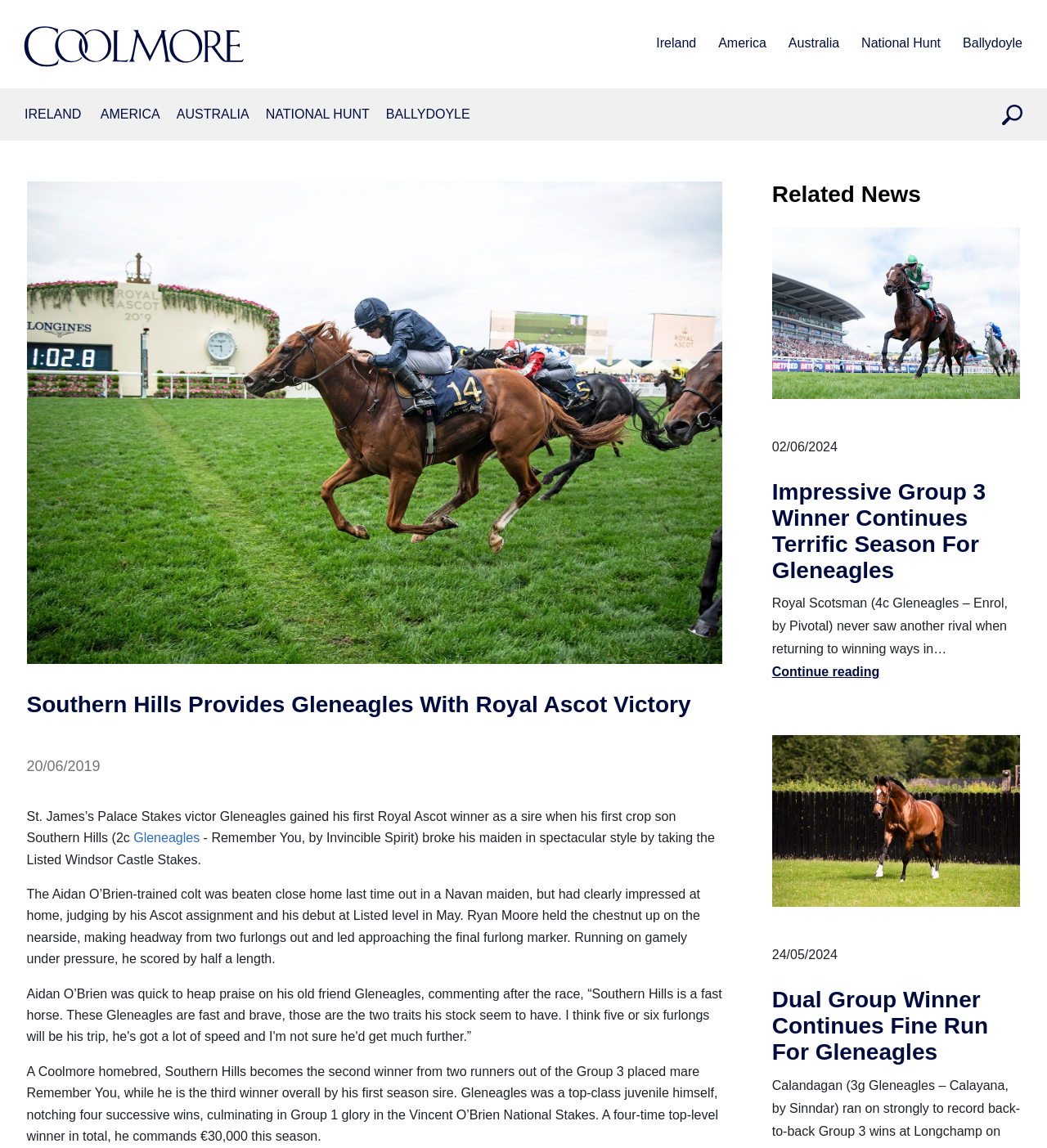Using the element description: "Various IRS 1099 Tax Forms", determine the bounding box coordinates for the specified UI element. The coordinates should be four float numbers between 0 and 1, [left, top, right, bottom].

None